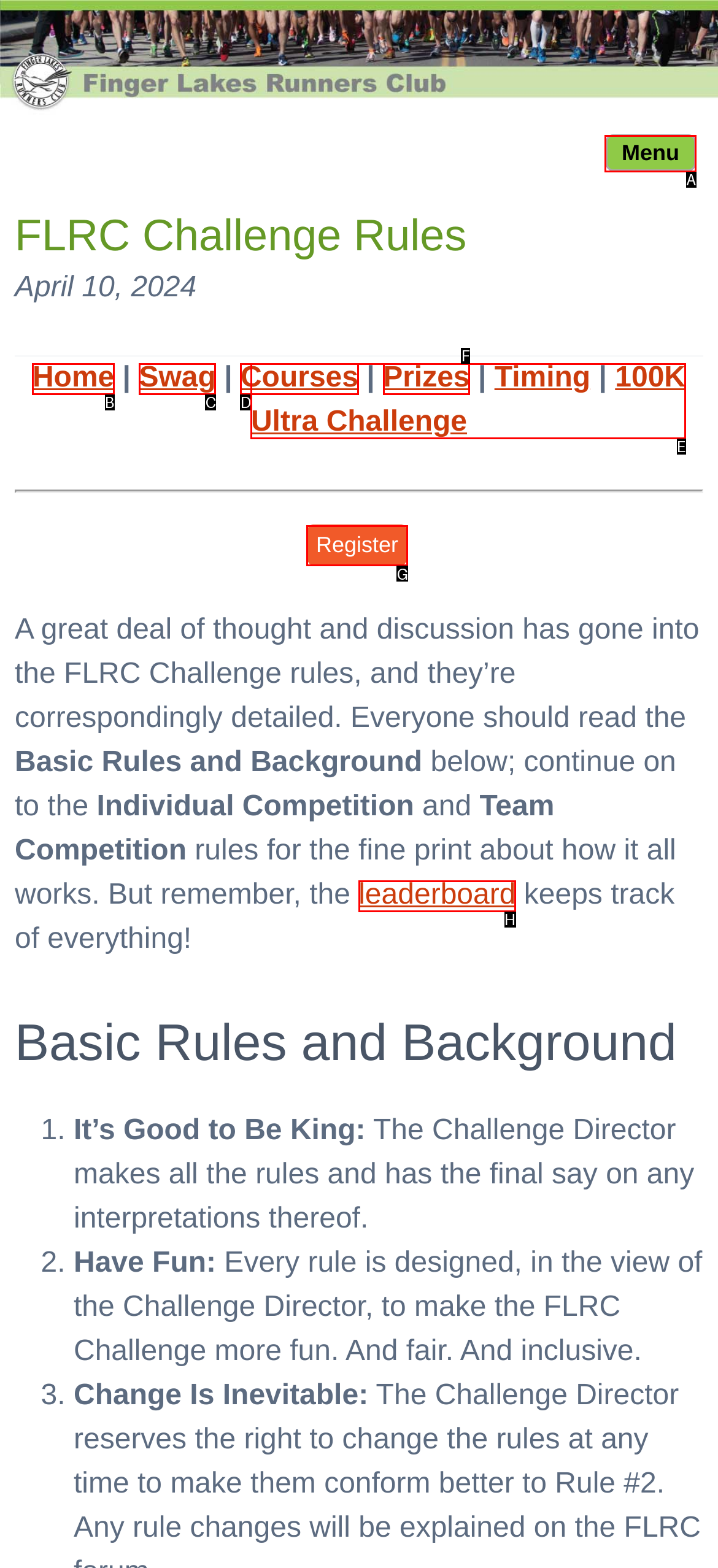Out of the given choices, which letter corresponds to the UI element required to go to News & Events page? Answer with the letter.

None